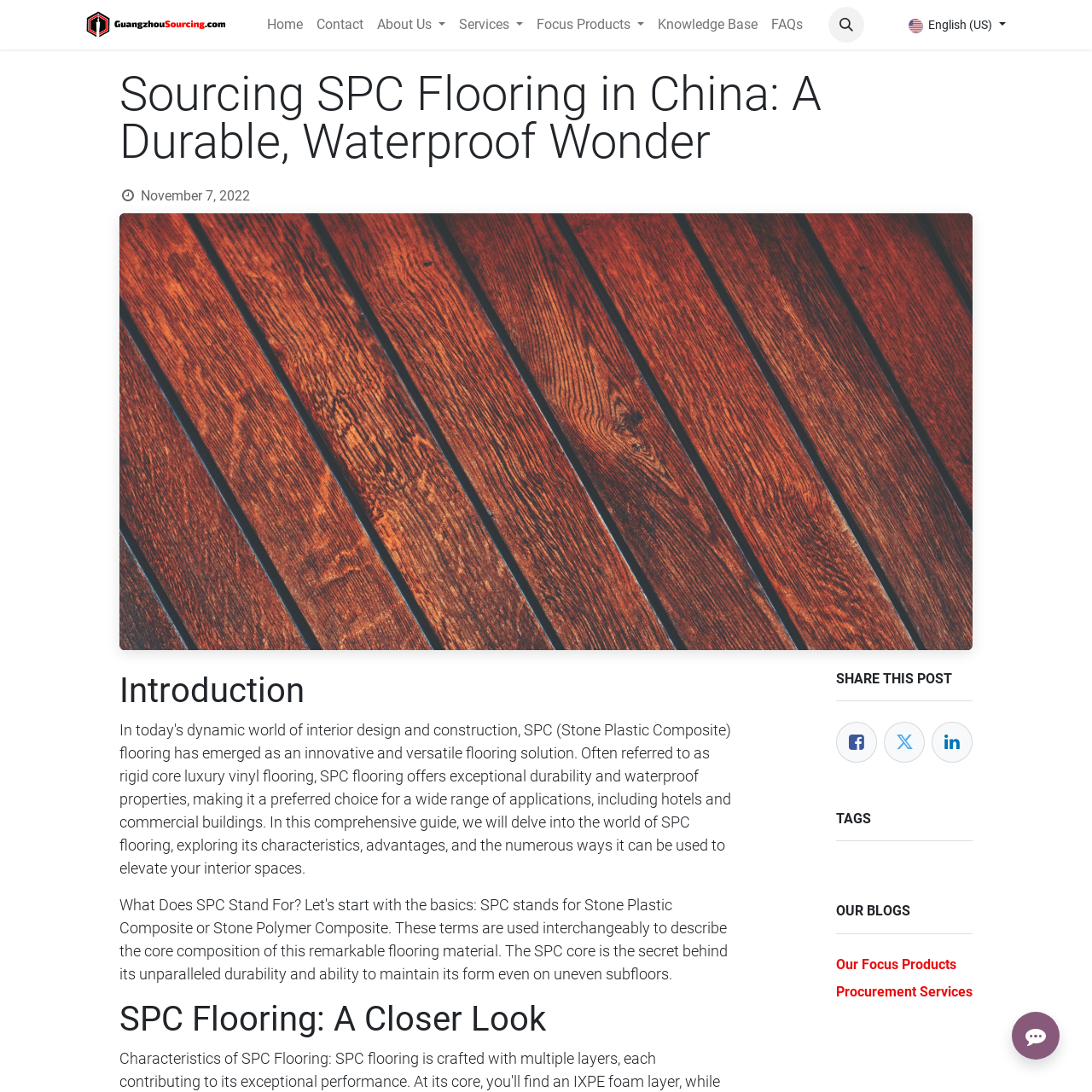Identify the bounding box coordinates of the element to click to follow this instruction: 'Go to the Home page'. Ensure the coordinates are four float values between 0 and 1, provided as [left, top, right, bottom].

[0.238, 0.007, 0.284, 0.038]